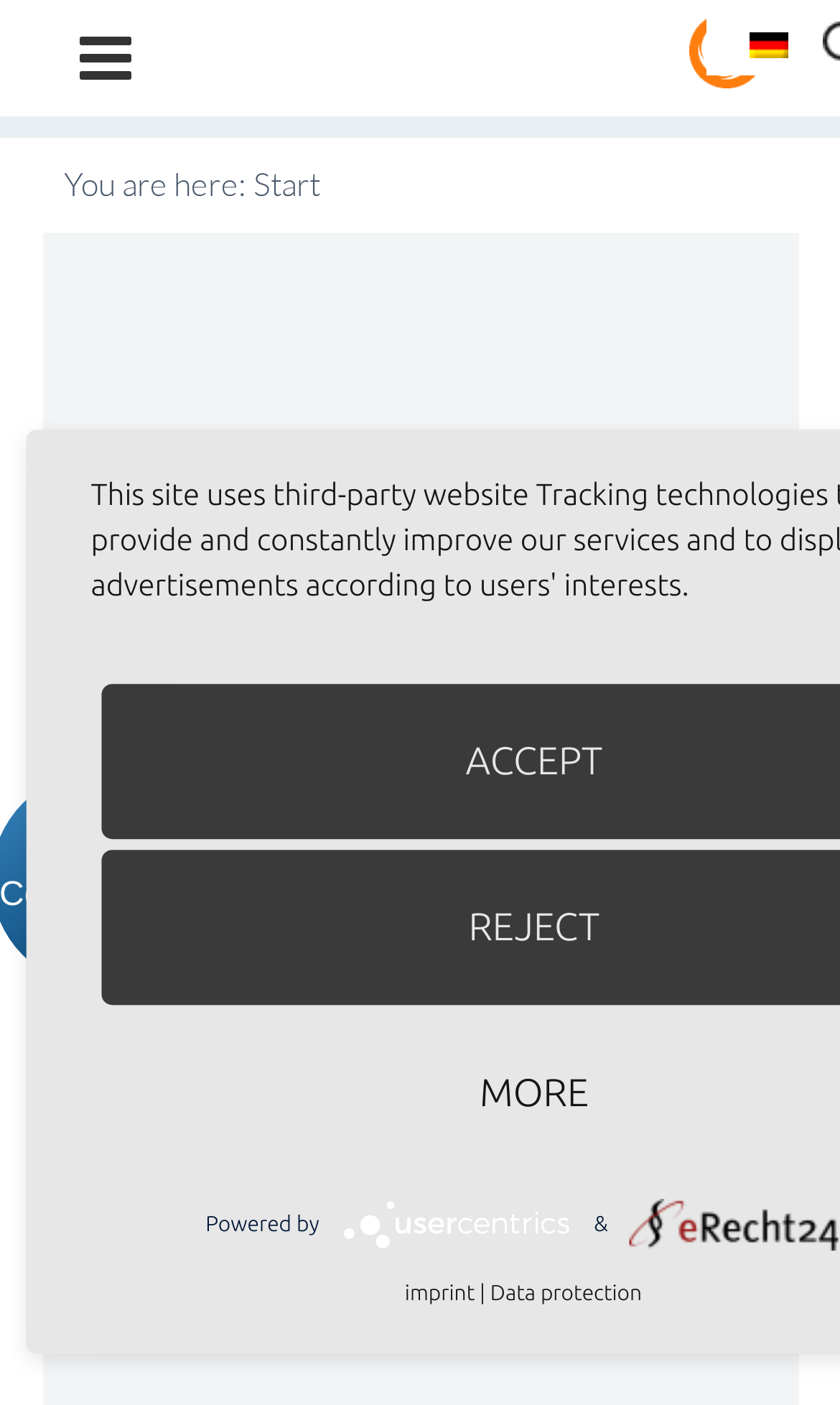Please answer the following question using a single word or phrase: 
What is the last link on the webpage?

Data protection